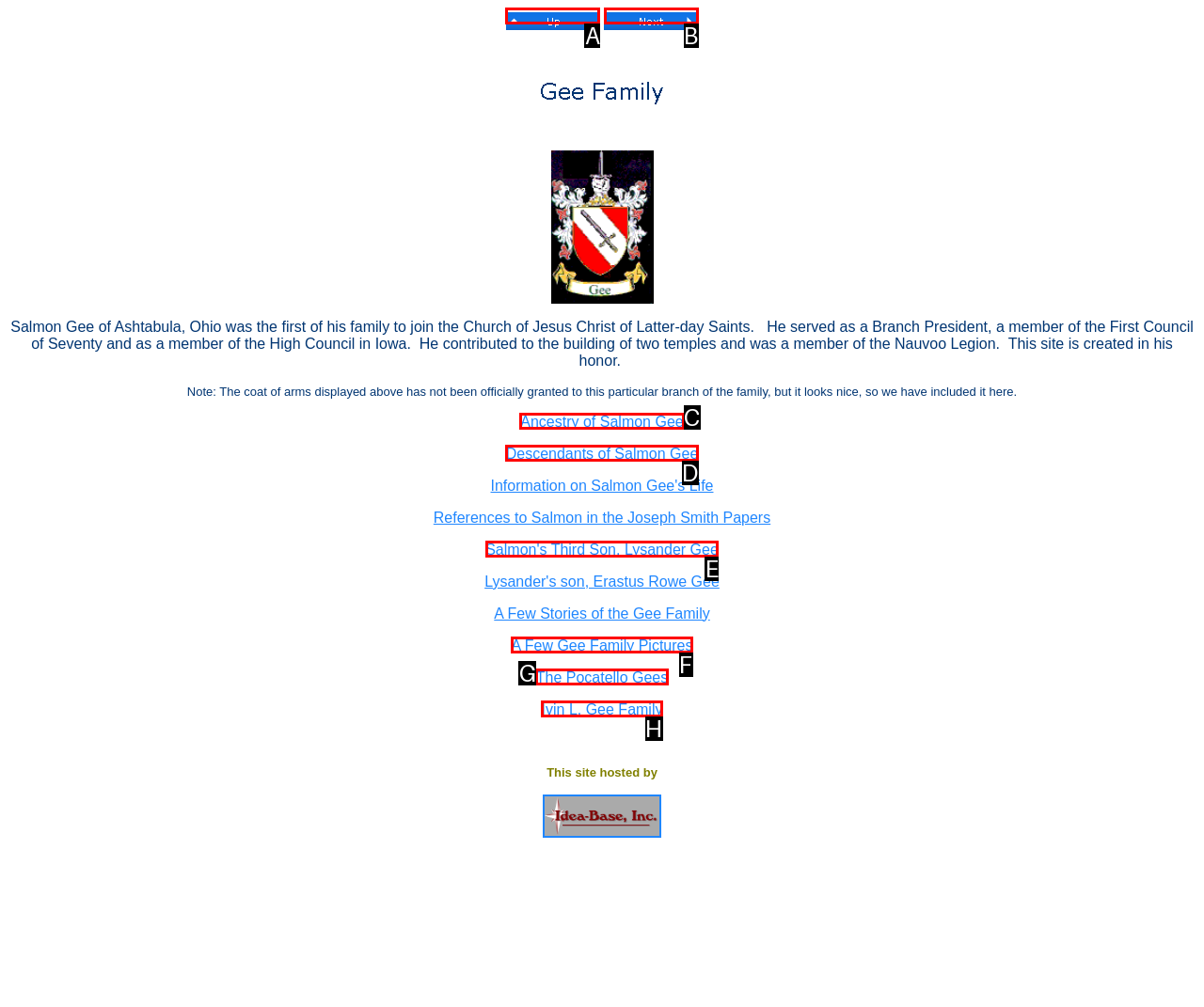What option should you select to complete this task: View the 'Ancestry of Salmon Gee'? Indicate your answer by providing the letter only.

C